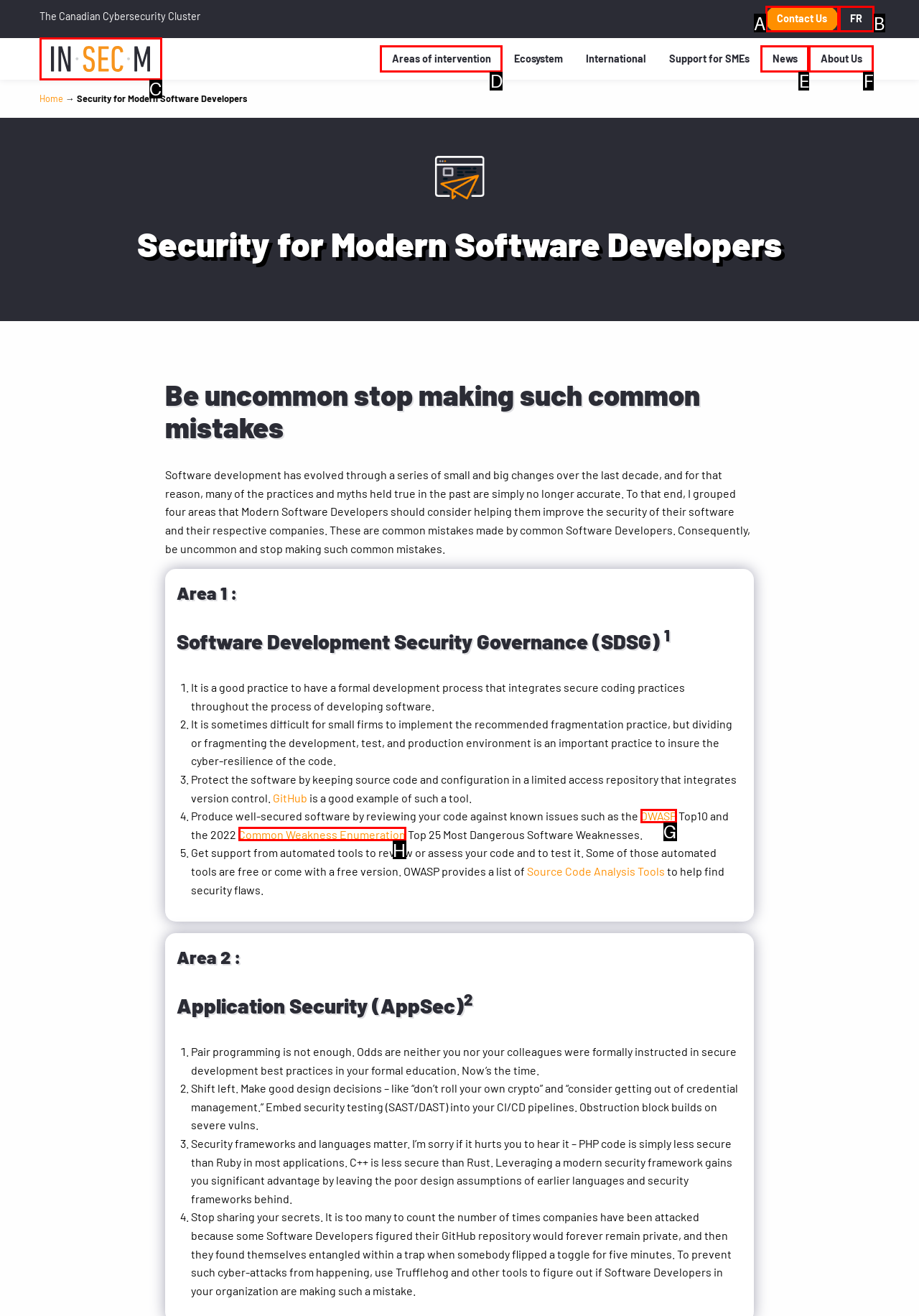Determine which HTML element best suits the description: About Us. Reply with the letter of the matching option.

F